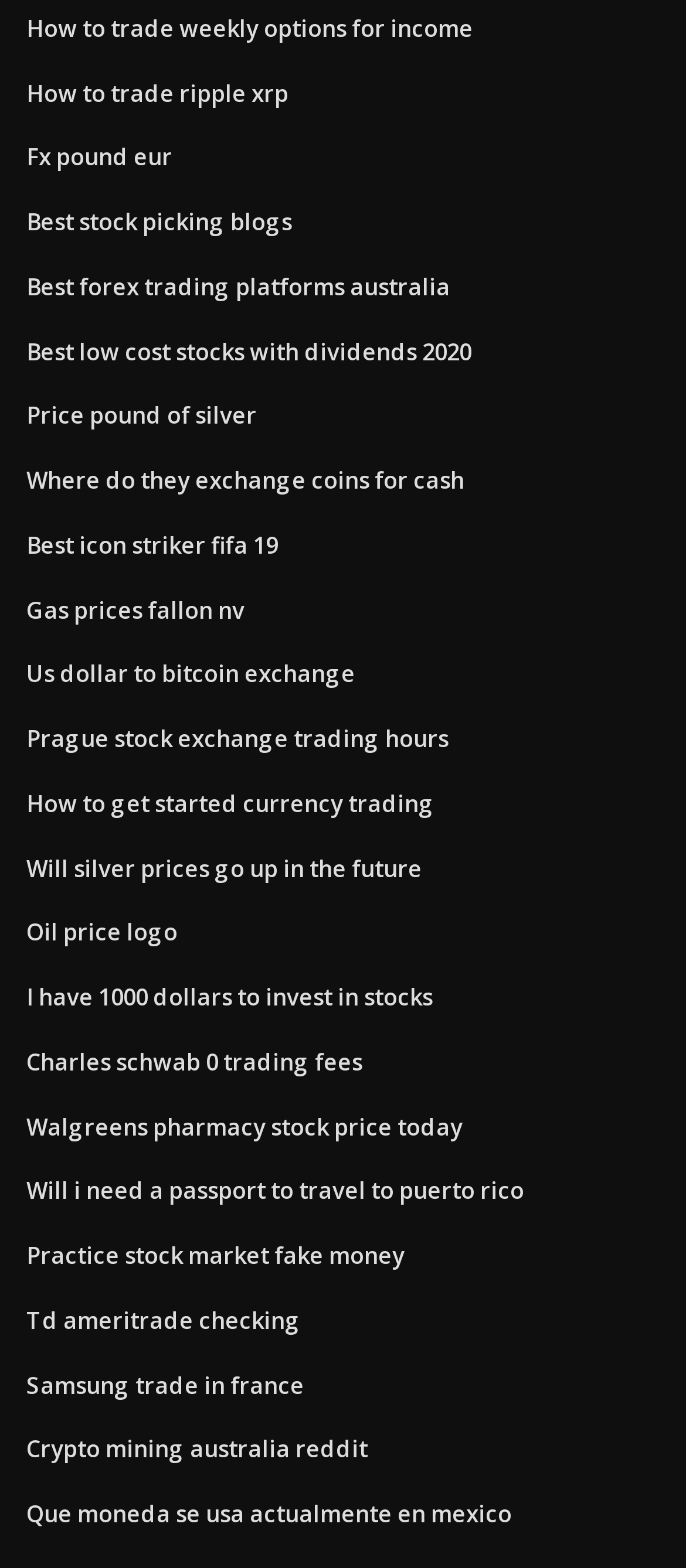Find the bounding box coordinates for the area that must be clicked to perform this action: "Get information about the best stock picking blogs".

[0.038, 0.131, 0.426, 0.151]